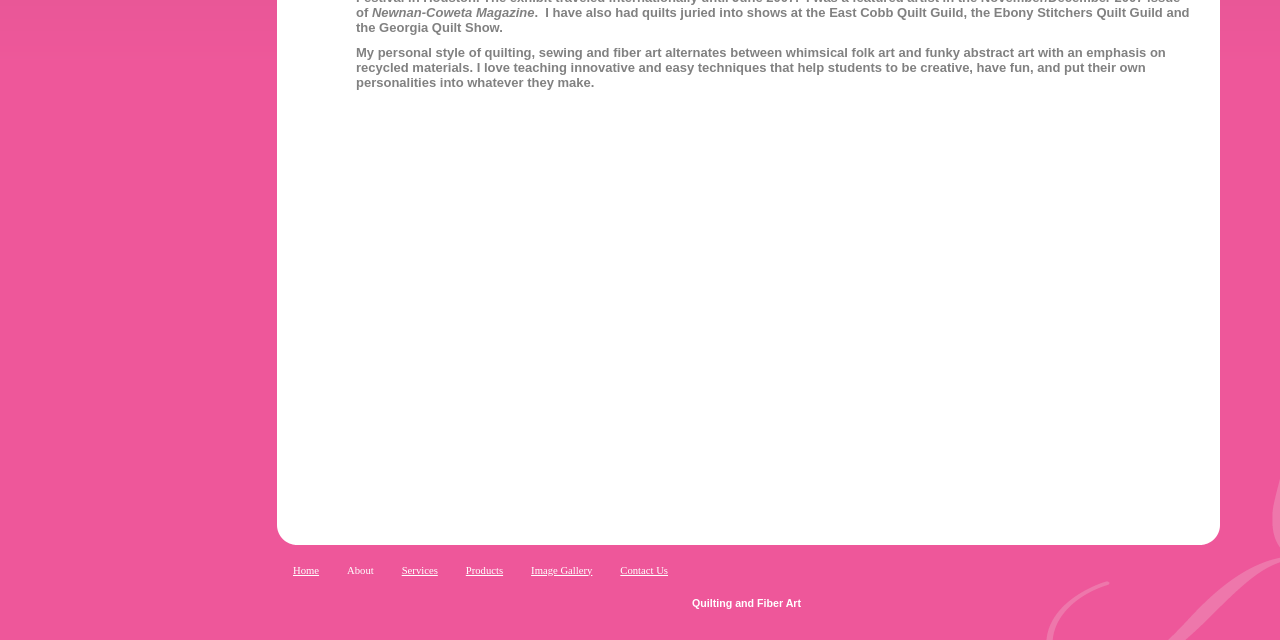Provide the bounding box coordinates of the HTML element this sentence describes: "Image Gallery".

[0.415, 0.882, 0.463, 0.899]